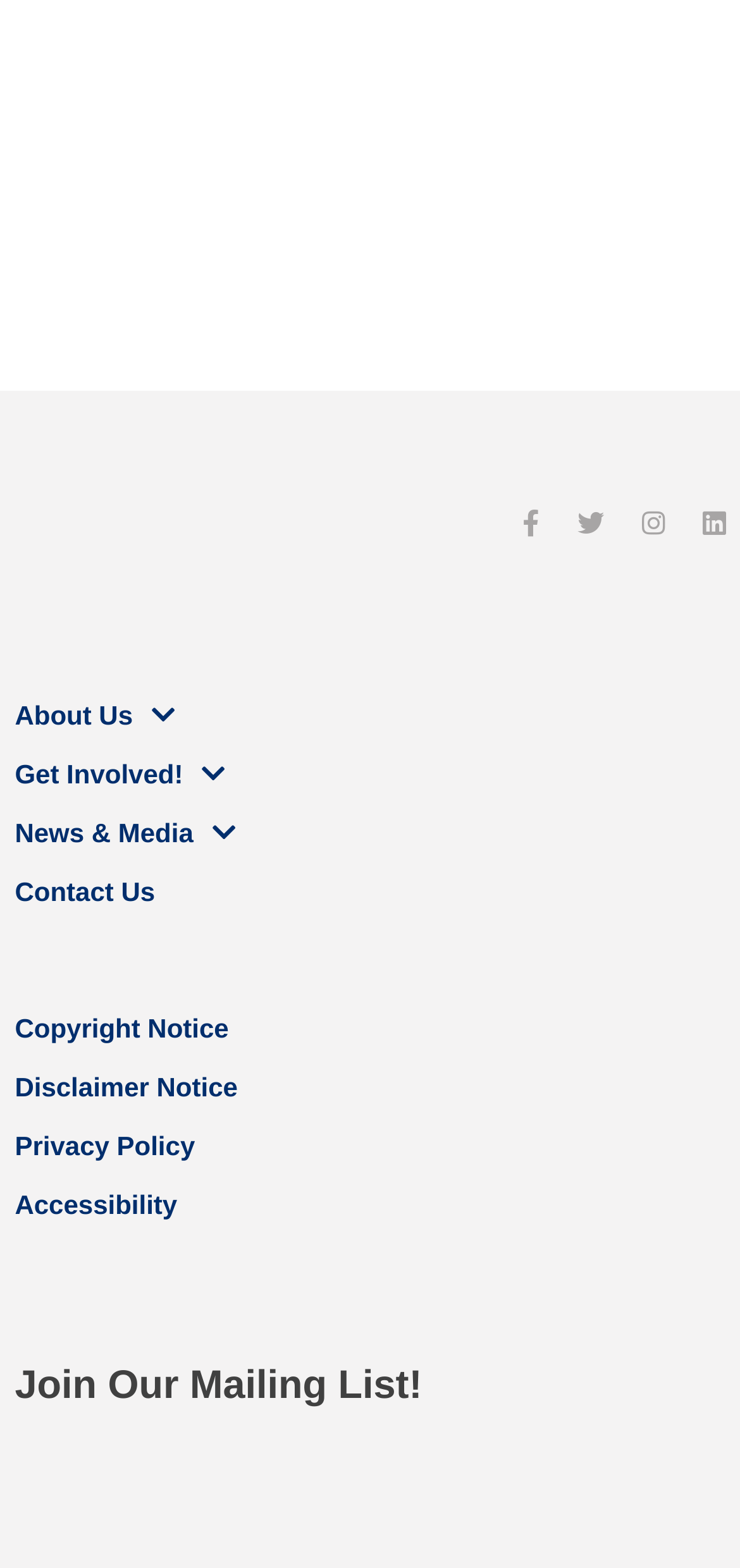Using the information from the screenshot, answer the following question thoroughly:
How many social media links are available?

There are four social media links available, represented by icons '', '', '', and '', located at the top right corner of the webpage.